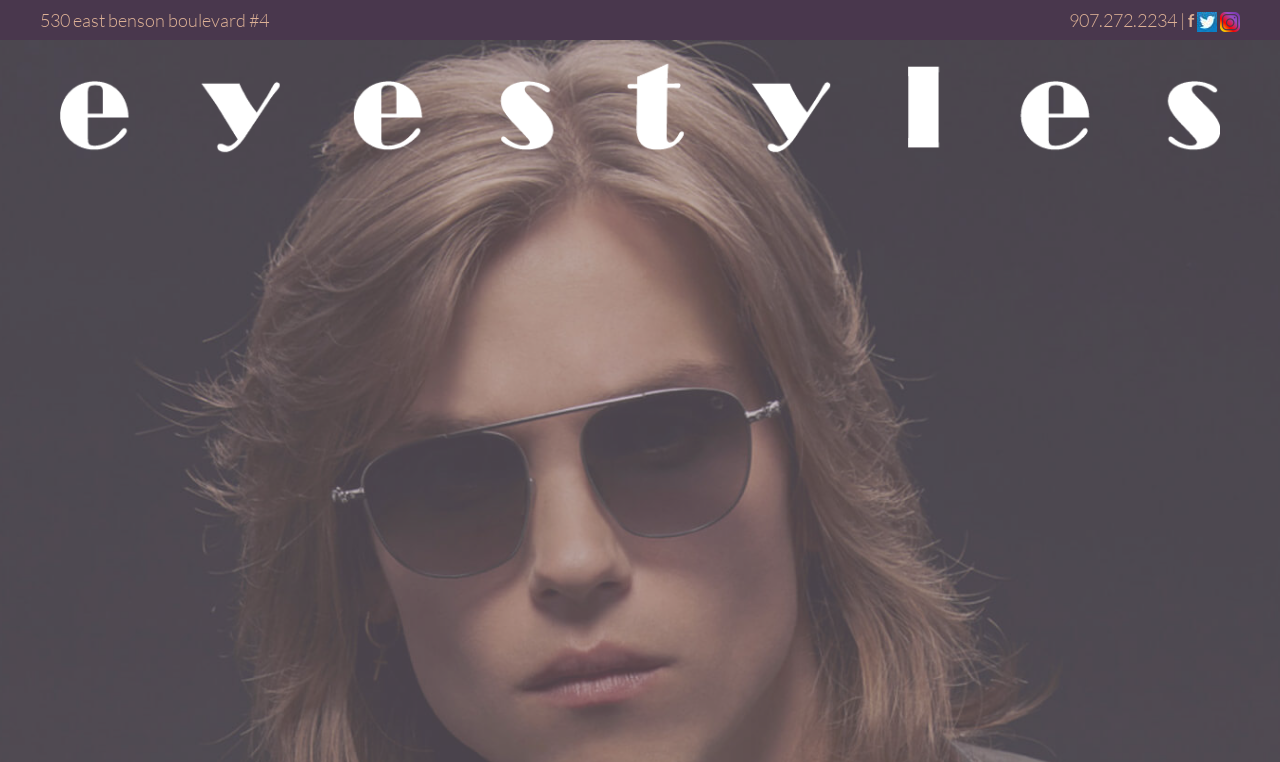Give a one-word or one-phrase response to the question: 
How many social media links are on the webpage?

3